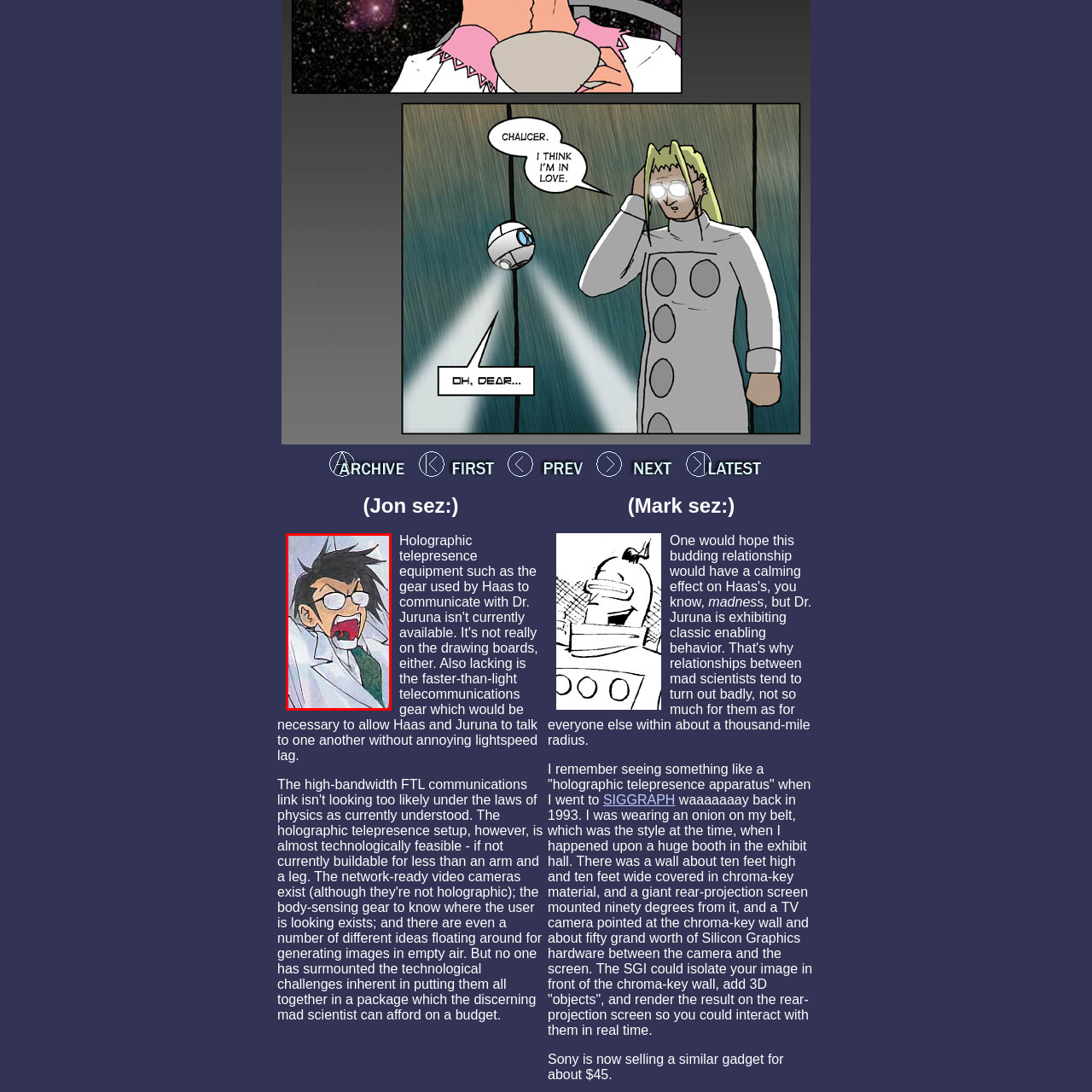What is the character's facial expression?
Concentrate on the image bordered by the red bounding box and offer a comprehensive response based on the image details.

The character's facial expression is described as intense, with wide eyes and an open mouth, suggesting an outburst or strong emotion. This conveys a sense of urgency or excitement, which is fitting for a scene involving scientific exploration and innovation.